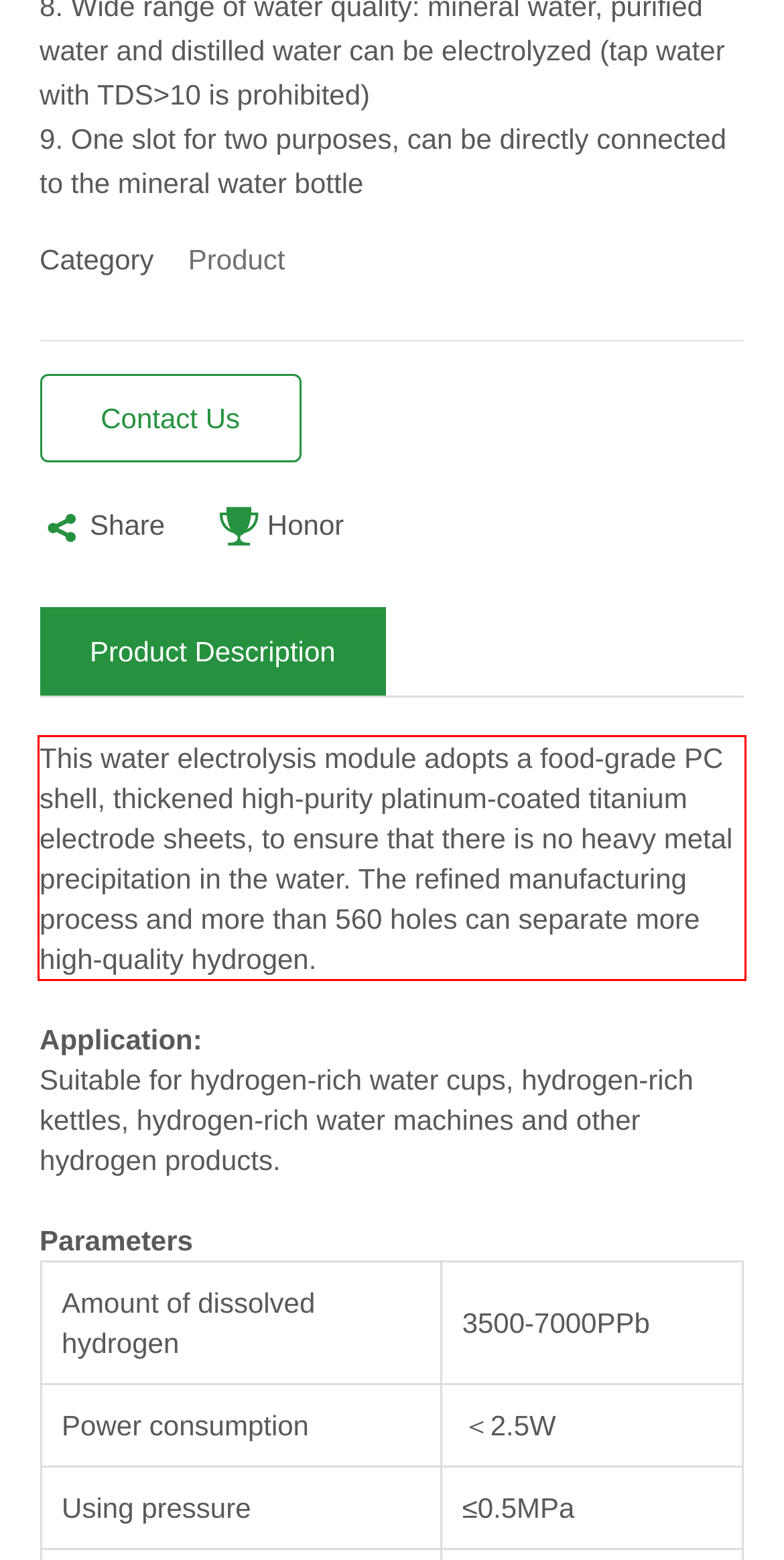Examine the screenshot of the webpage, locate the red bounding box, and perform OCR to extract the text contained within it.

This water electrolysis module adopts a food-grade PC shell, thickened high-purity platinum-coated titanium electrode sheets, to ensure that there is no heavy metal precipitation in the water. The refined manufacturing process and more than 560 holes can separate more high-quality hydrogen.